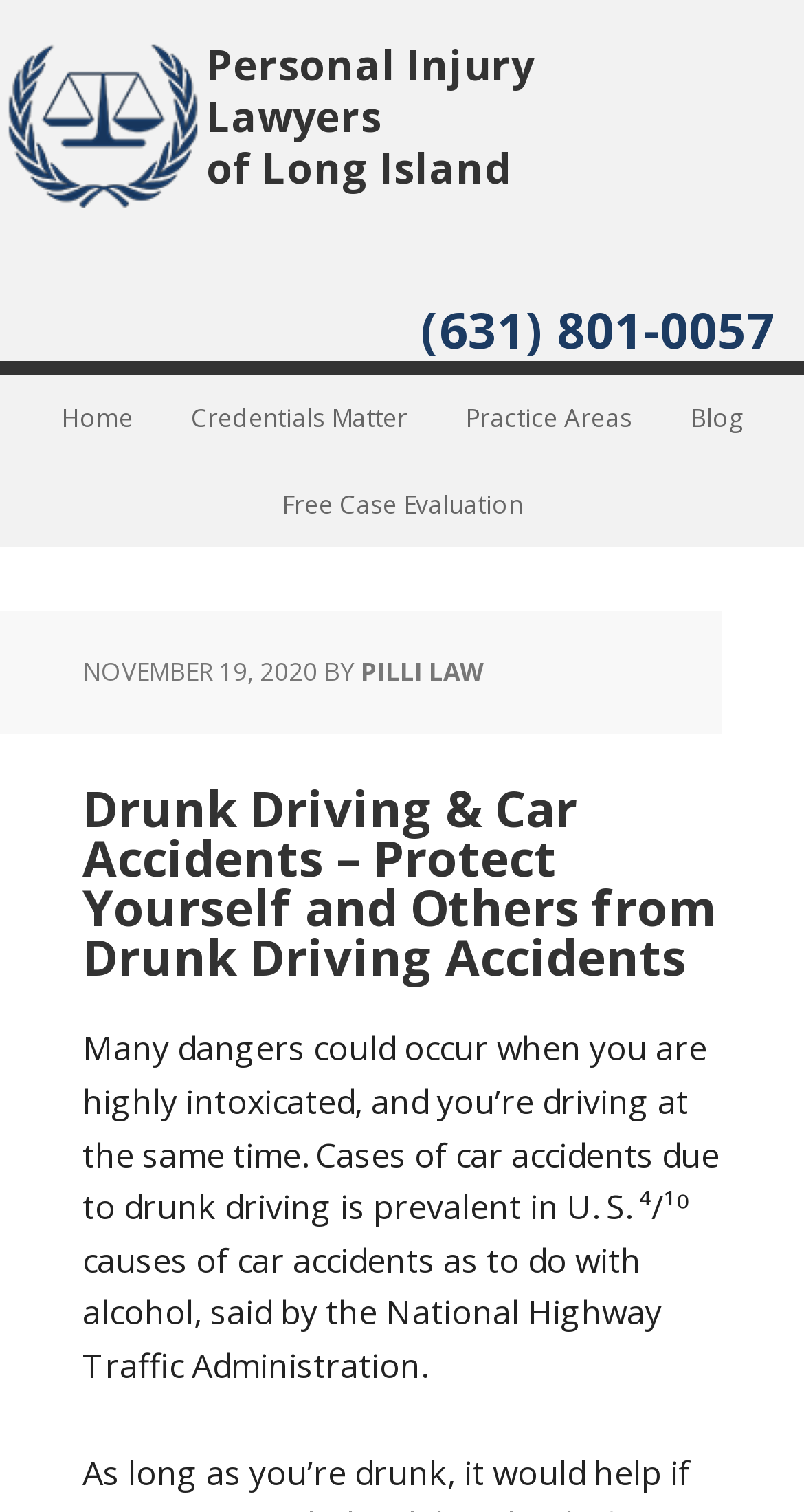Please locate the bounding box coordinates of the element's region that needs to be clicked to follow the instruction: "click the 'PILLI LAW' link". The bounding box coordinates should be provided as four float numbers between 0 and 1, i.e., [left, top, right, bottom].

[0.449, 0.433, 0.603, 0.456]